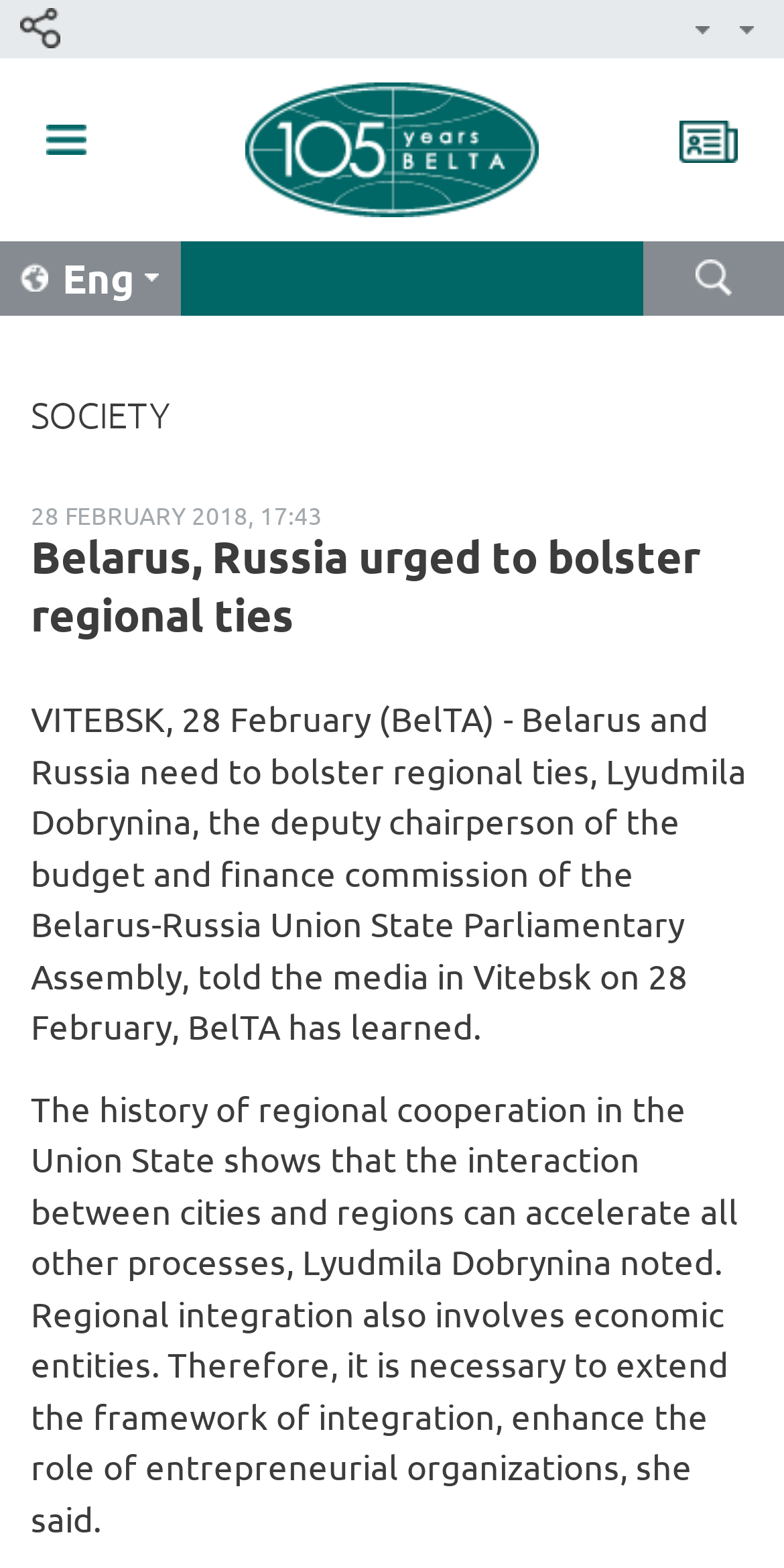Please indicate the bounding box coordinates of the element's region to be clicked to achieve the instruction: "visit Galisteo Basin Watershed". Provide the coordinates as four float numbers between 0 and 1, i.e., [left, top, right, bottom].

None